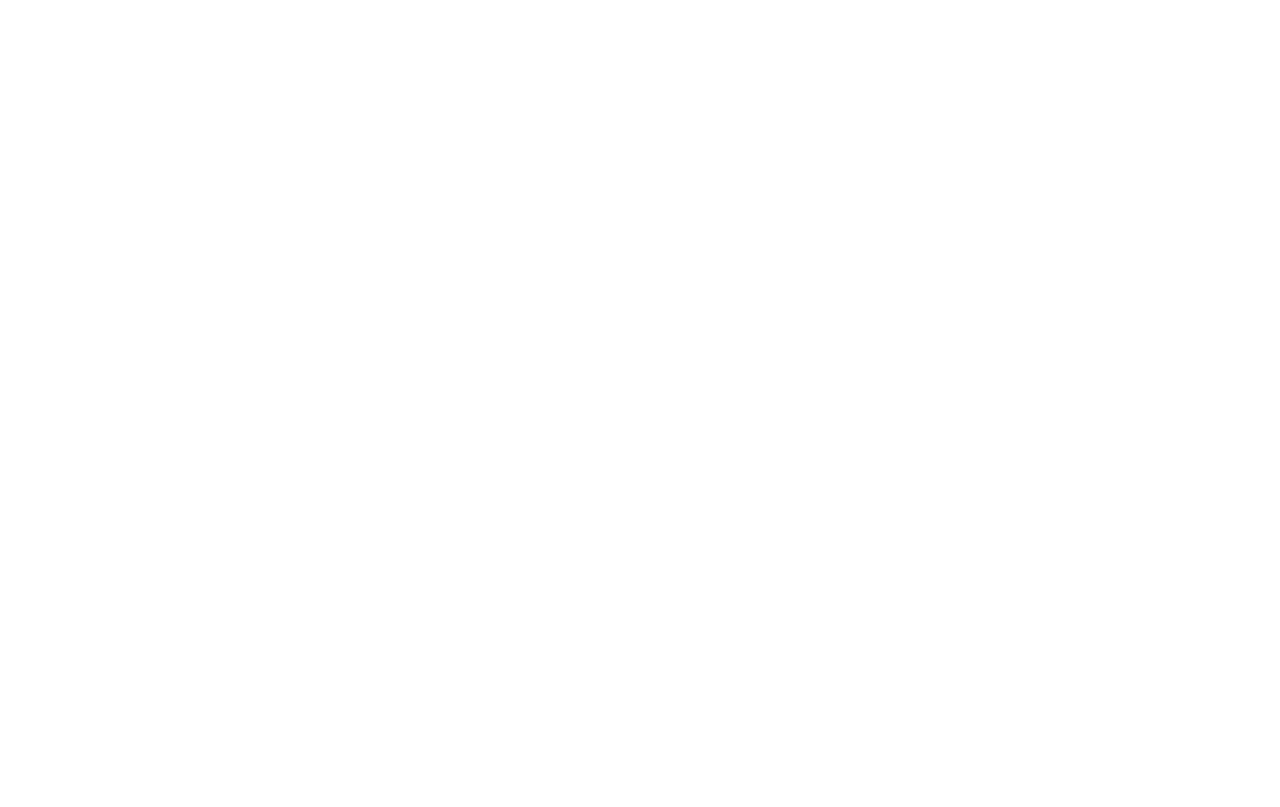Give a one-word or short phrase answer to the question: 
What is the name of the author?

Ana Hurtado